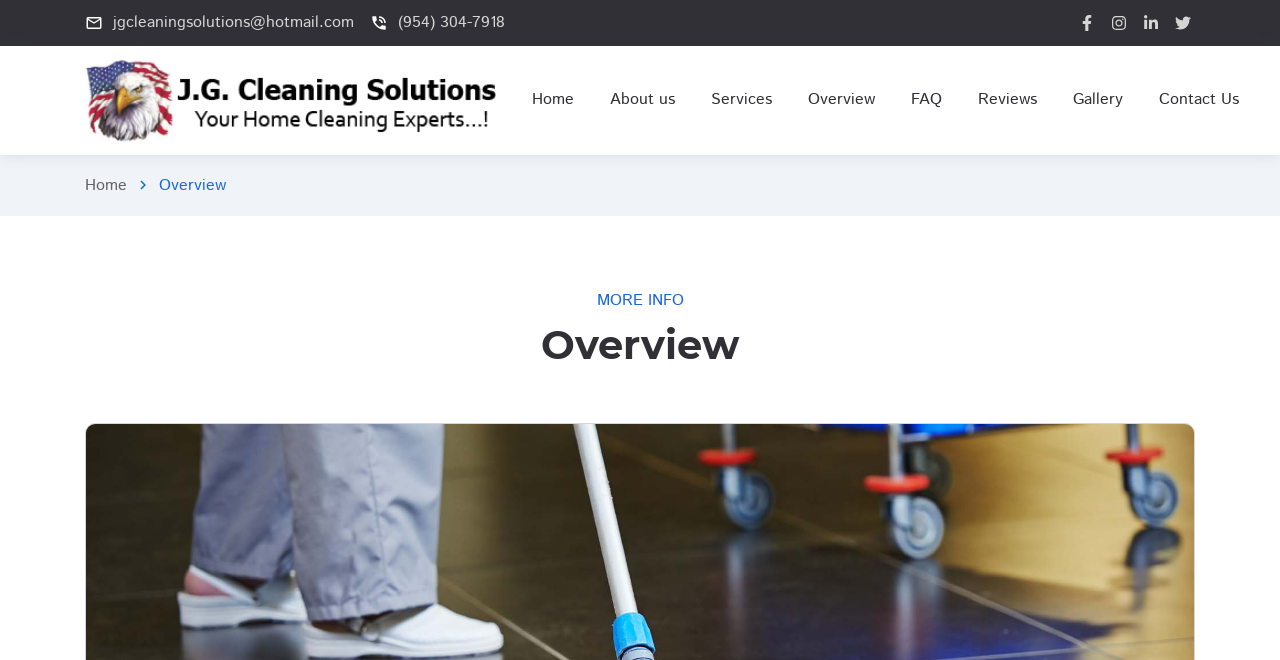Can you provide the bounding box coordinates for the element that should be clicked to implement the instruction: "Call the phone number"?

[0.289, 0.015, 0.395, 0.054]